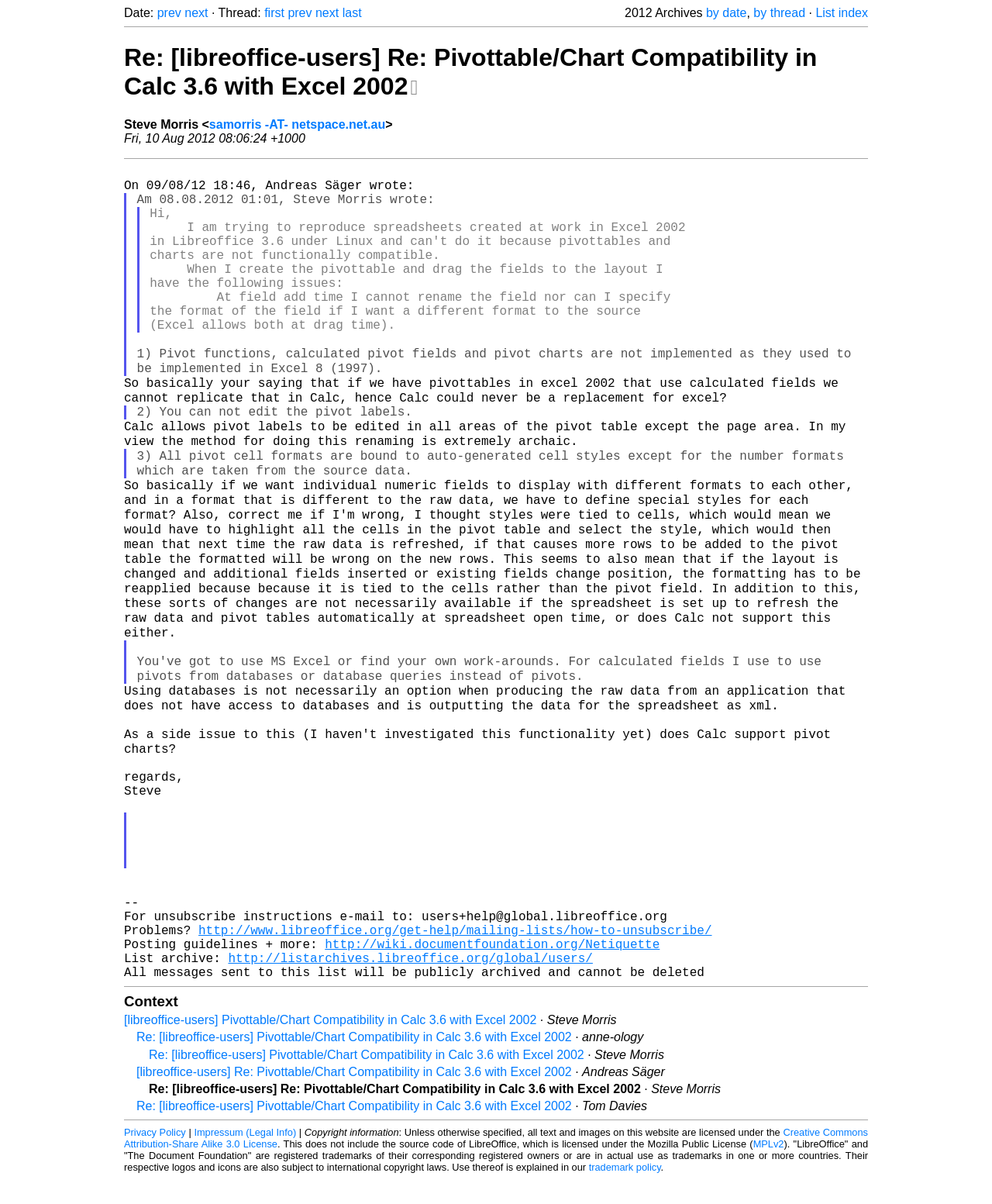Provide the bounding box coordinates of the UI element this sentence describes: "MPLv2".

[0.759, 0.966, 0.79, 0.976]